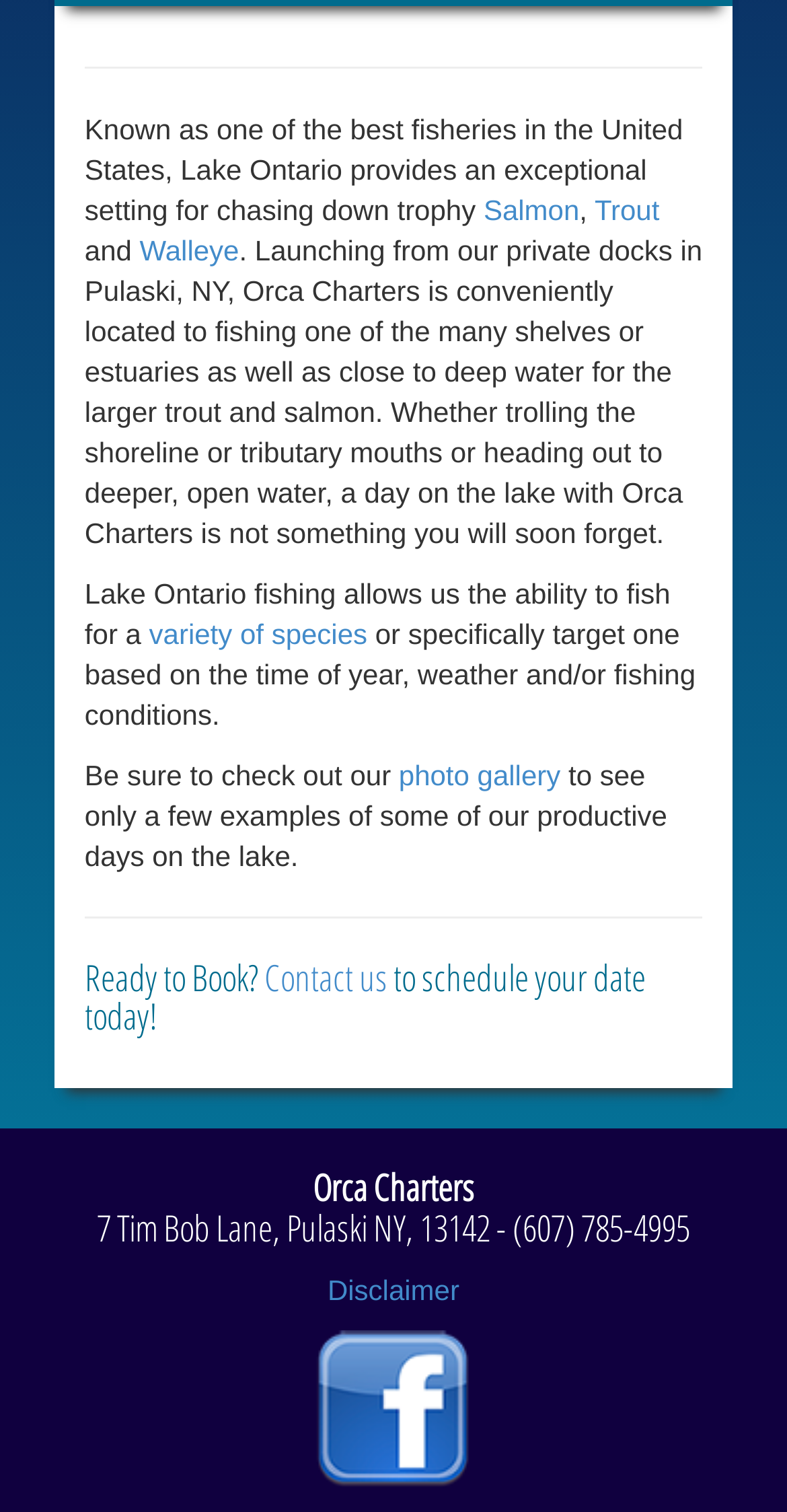Can you show the bounding box coordinates of the region to click on to complete the task described in the instruction: "Read Disclaimer"?

[0.416, 0.842, 0.584, 0.864]